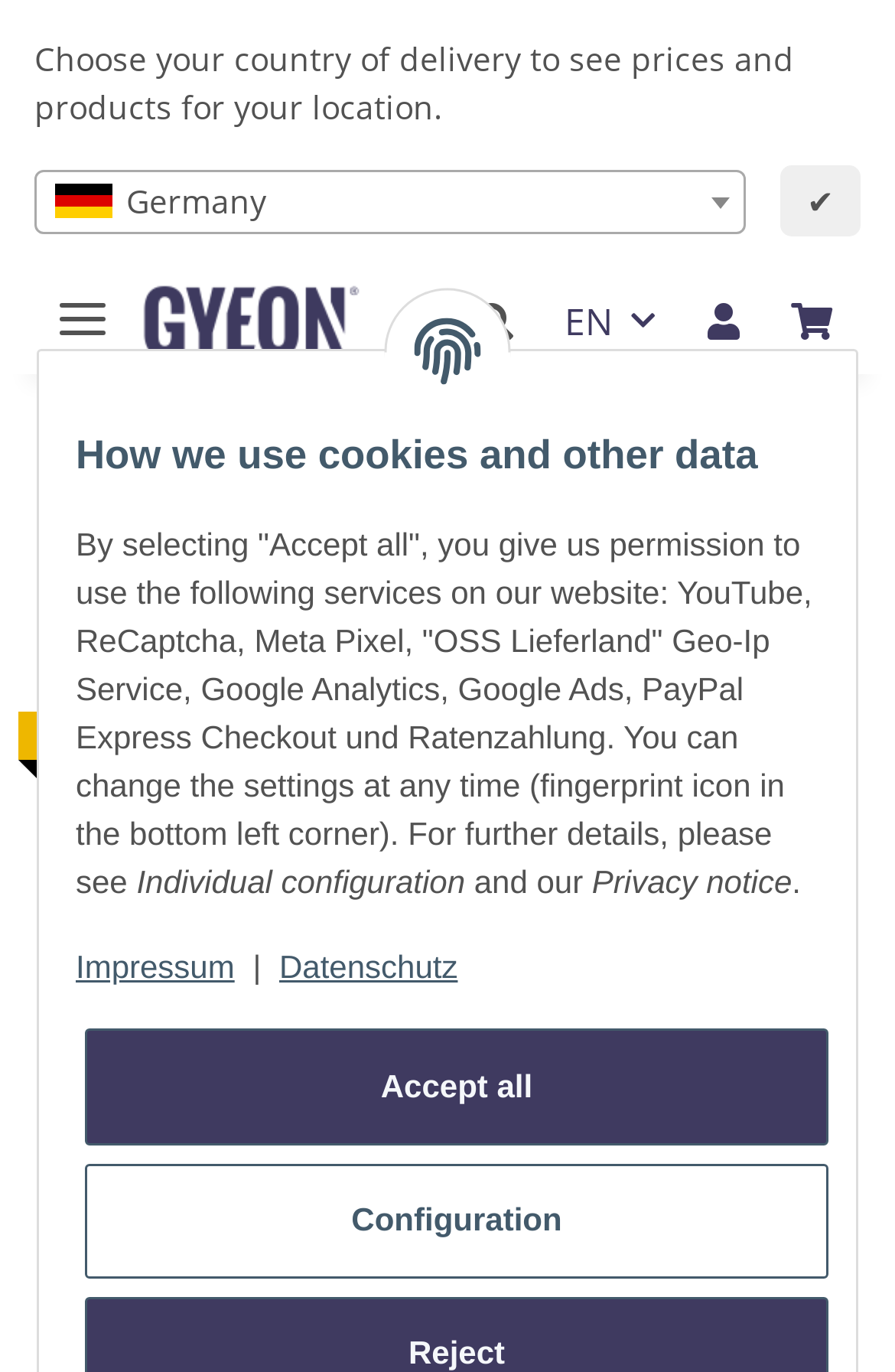Please identify the bounding box coordinates of the clickable area that will fulfill the following instruction: "Find item". The coordinates should be in the format of four float numbers between 0 and 1, i.e., [left, top, right, bottom].

[0.533, 0.201, 0.602, 0.268]